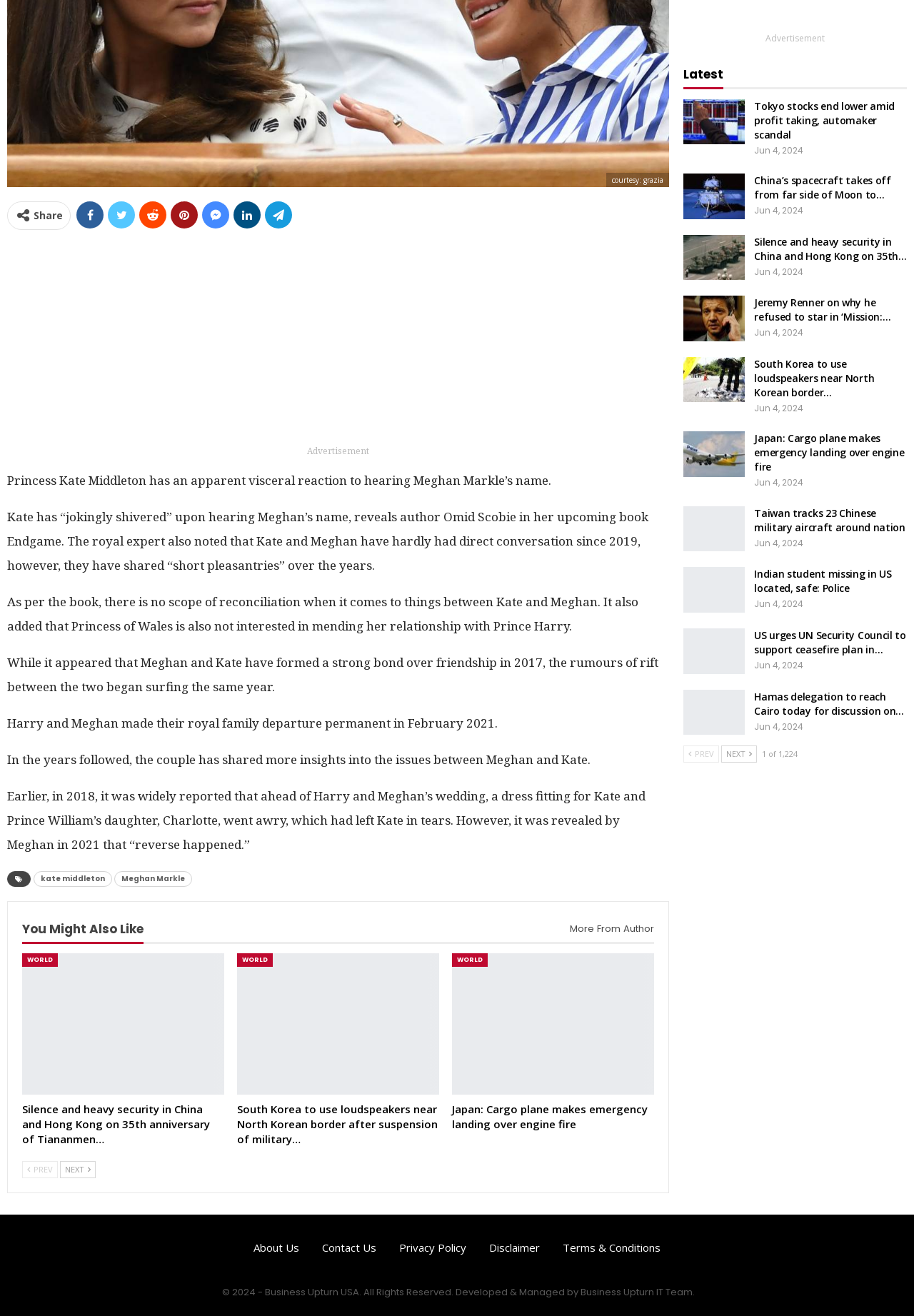Predict the bounding box of the UI element that fits this description: "Business Upturn".

[0.635, 0.977, 0.715, 0.987]